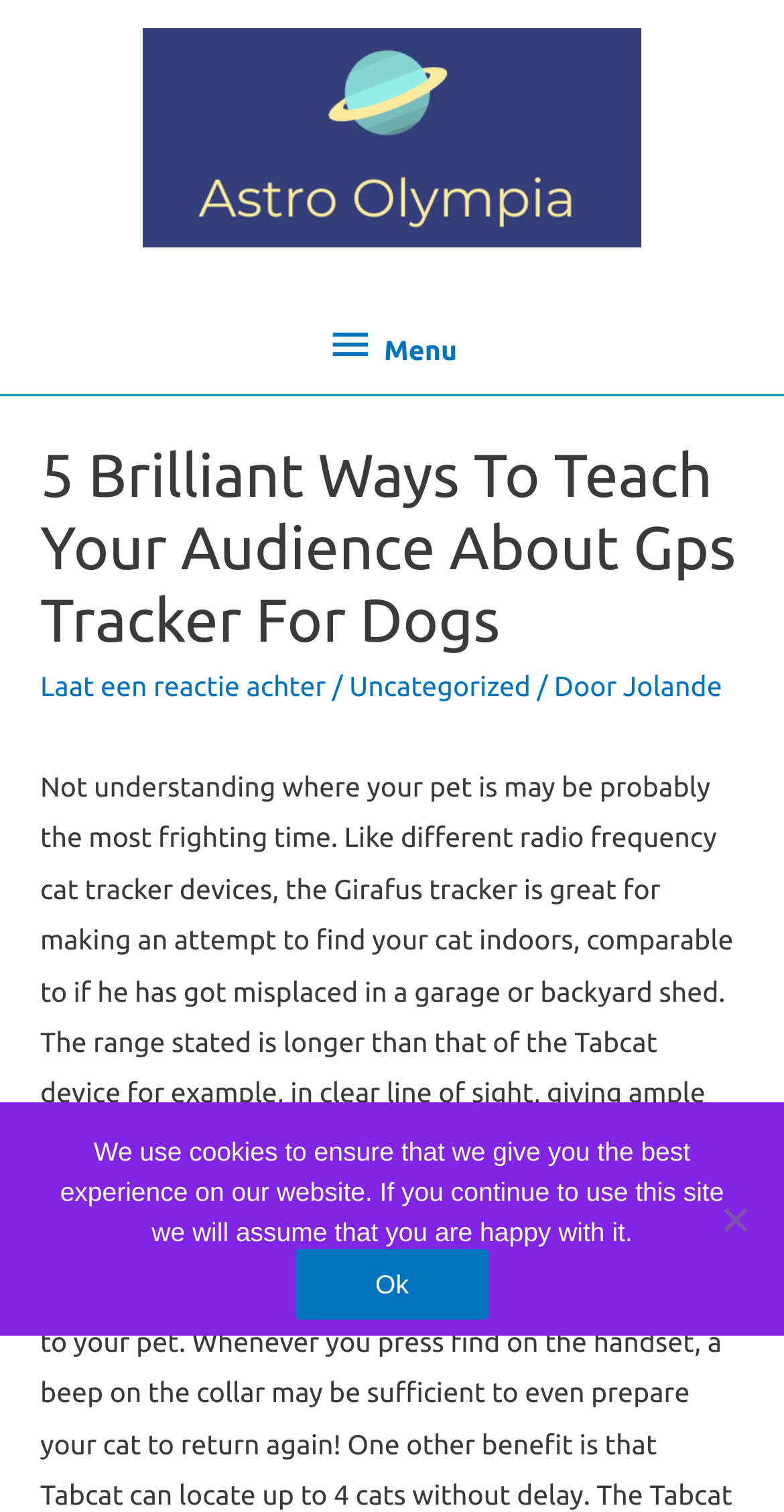What is the author of the article?
Answer the question in a detailed and comprehensive manner.

The author of the article can be found in the header section of the webpage, where it says 'Door Jolande' which translates to 'By Jolande' in English.